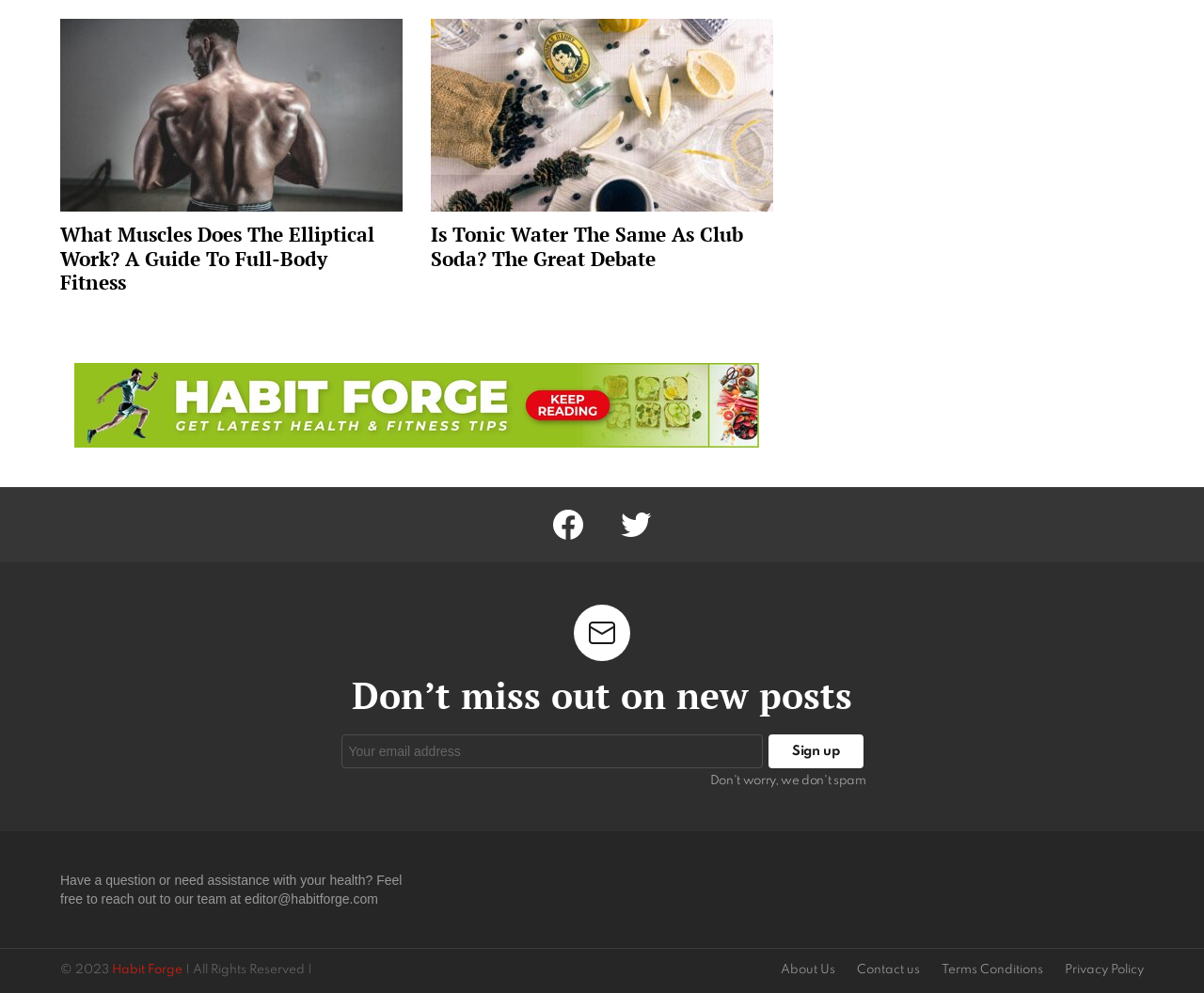Predict the bounding box coordinates of the UI element that matches this description: "Habit Forge". The coordinates should be in the format [left, top, right, bottom] with each value between 0 and 1.

[0.093, 0.971, 0.154, 0.983]